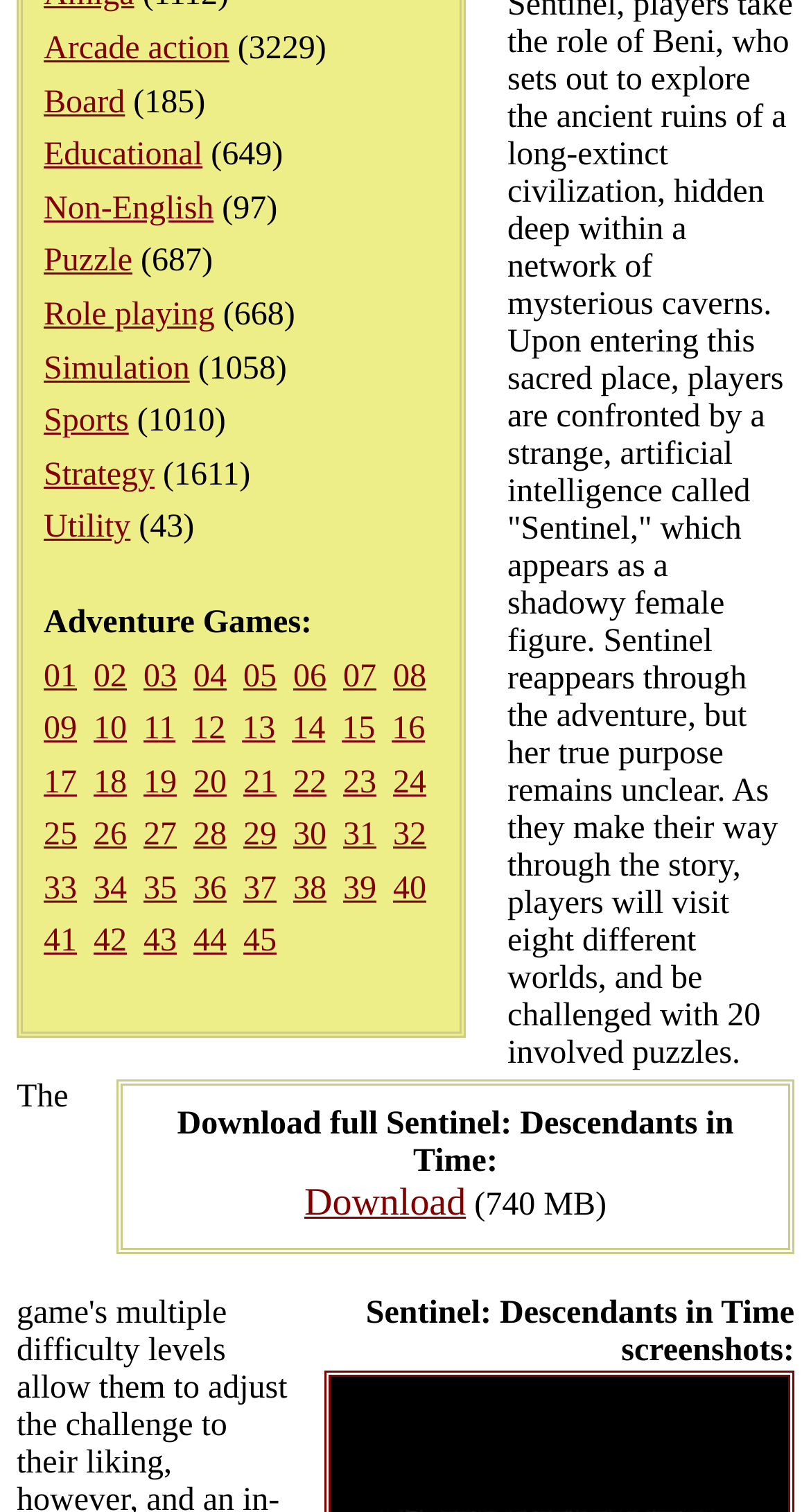Locate the bounding box of the user interface element based on this description: "Role playing".

[0.054, 0.197, 0.265, 0.22]